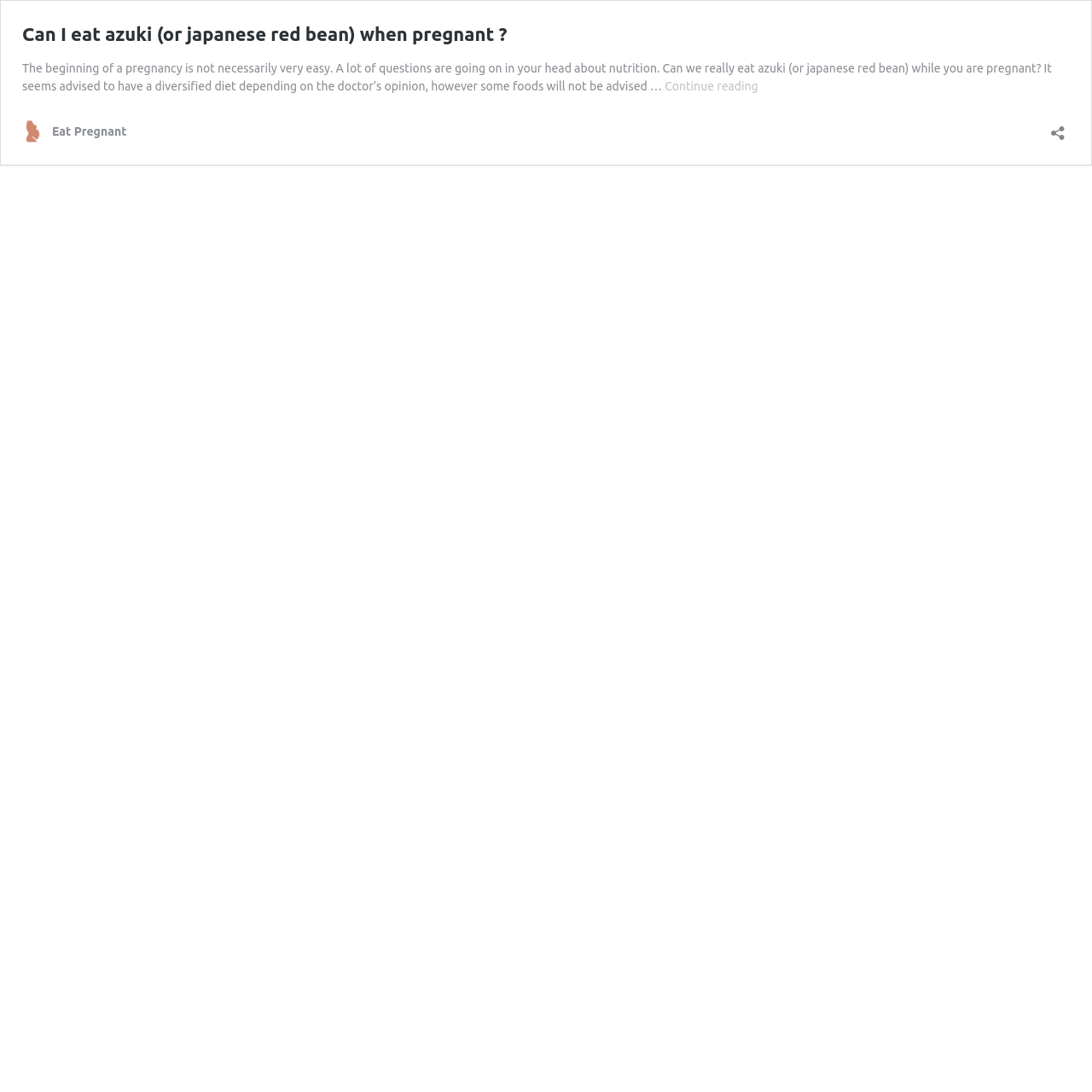Determine the bounding box coordinates for the HTML element described here: "aria-label="Open sharing dialog"".

[0.958, 0.104, 0.98, 0.129]